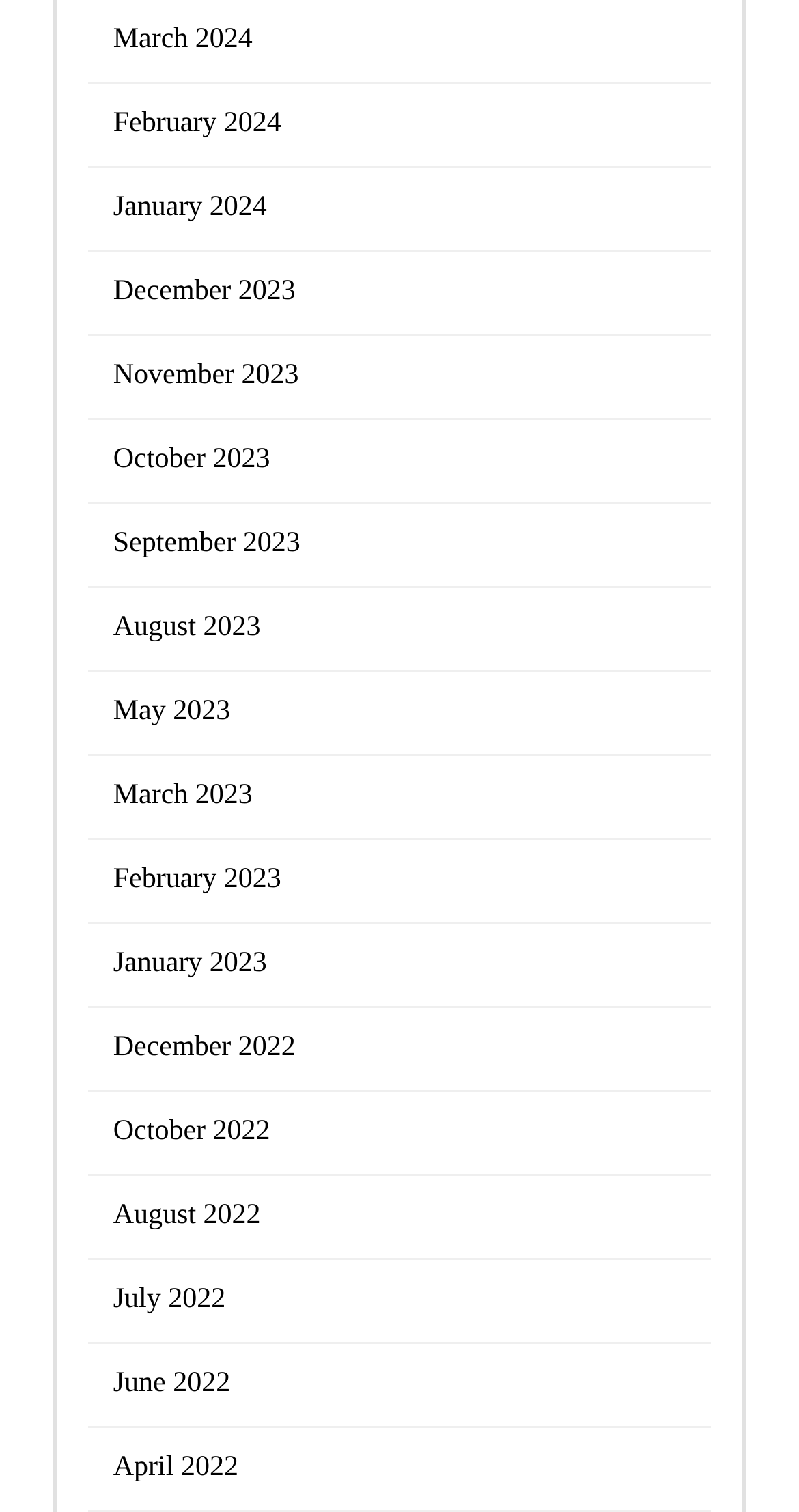Please identify the bounding box coordinates of the element that needs to be clicked to execute the following command: "Go to the Work page". Provide the bounding box using four float numbers between 0 and 1, formatted as [left, top, right, bottom].

None